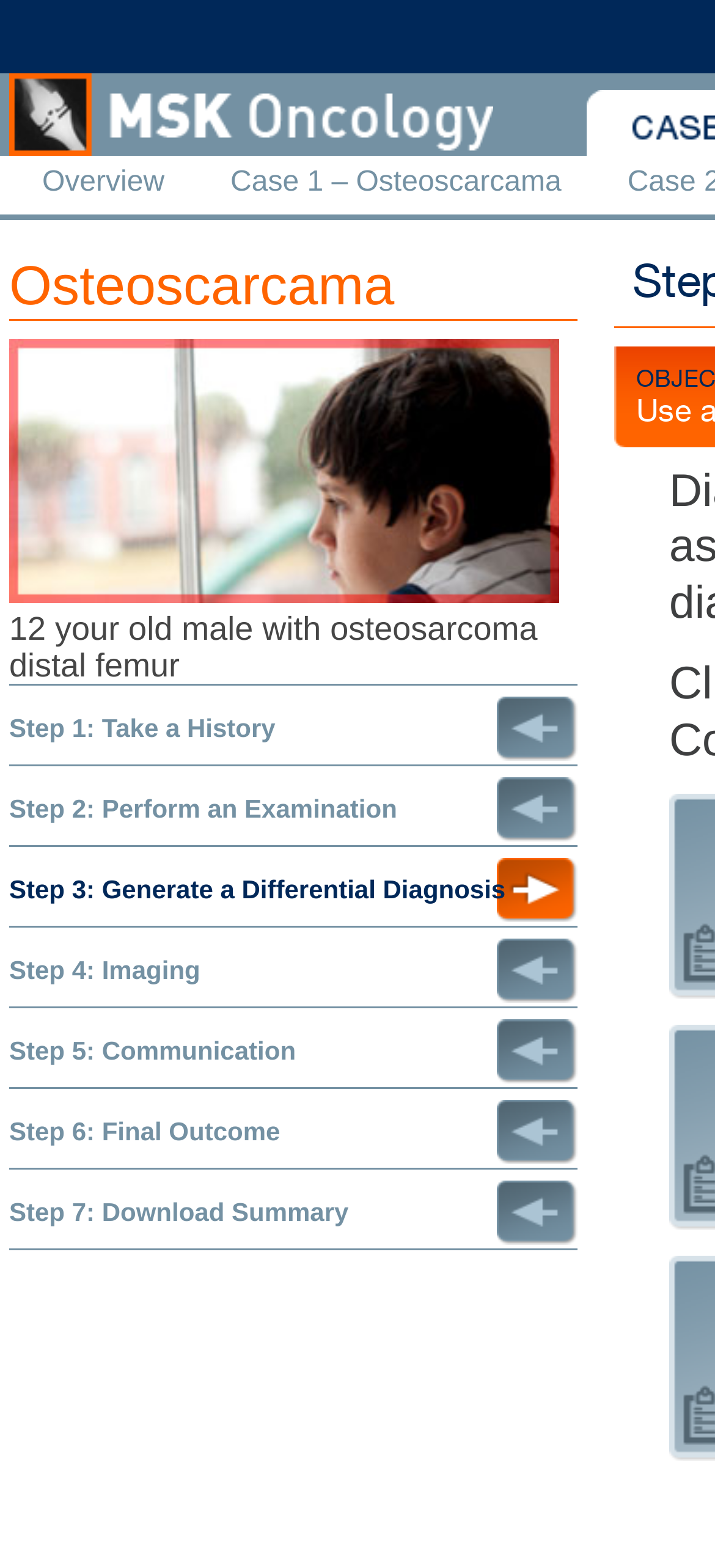Identify the bounding box coordinates of the area you need to click to perform the following instruction: "go to step 1".

[0.013, 0.444, 0.808, 0.485]